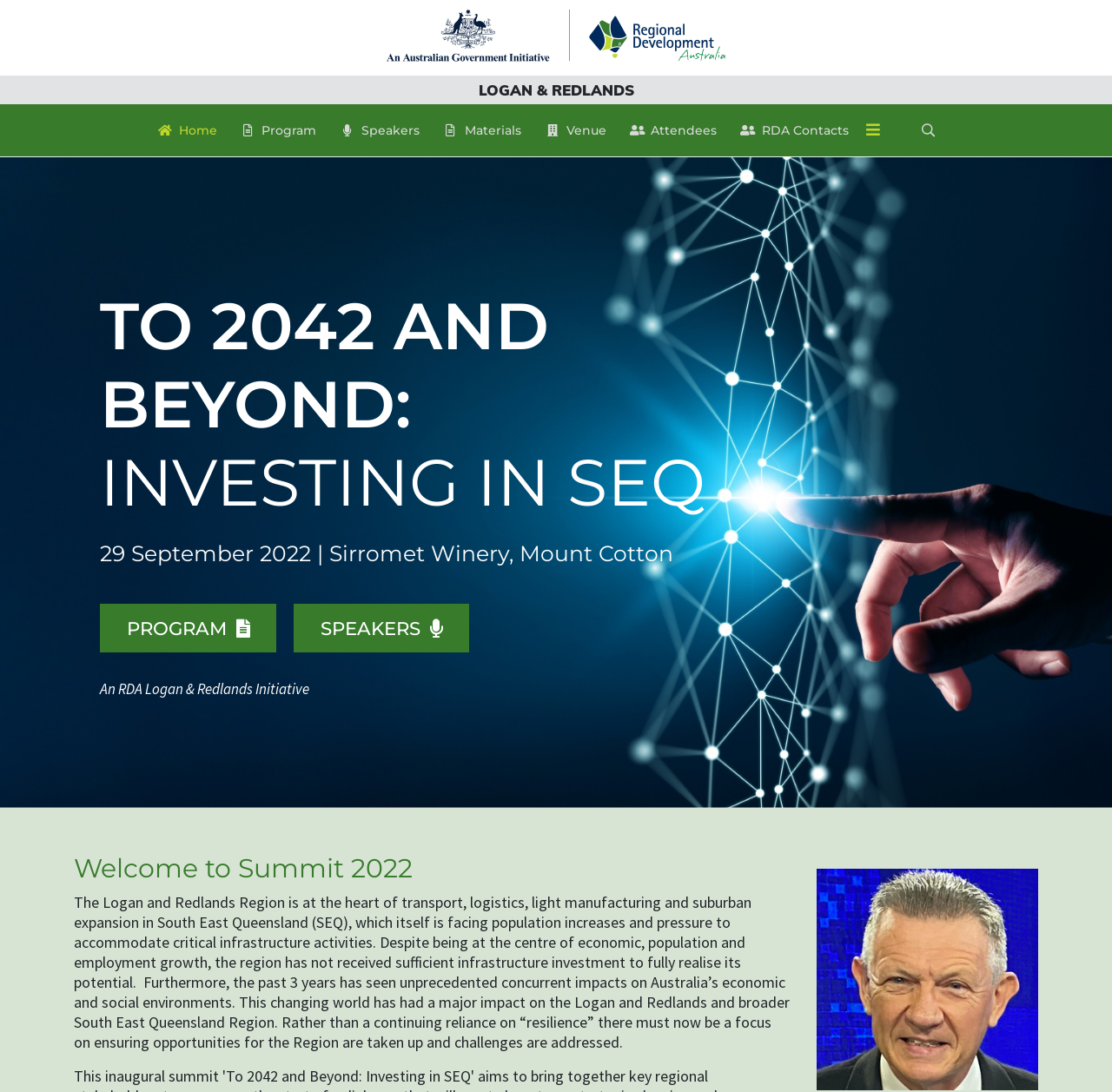Use a single word or phrase to answer the question:
What is the date of the event?

29 September 2022